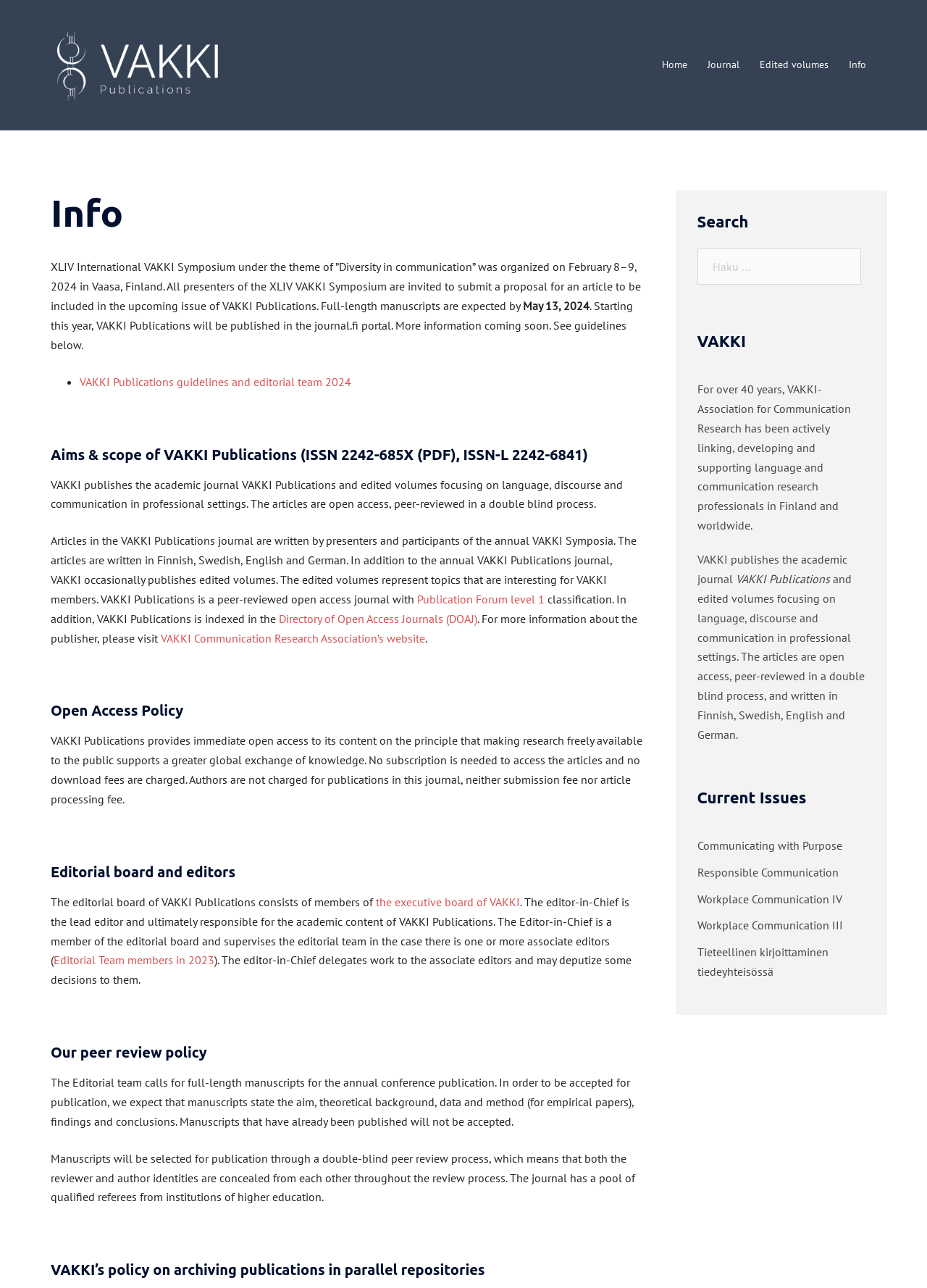Identify the bounding box coordinates for the UI element described as follows: "where to buy Oxandrolone". Ensure the coordinates are four float numbers between 0 and 1, formatted as [left, top, right, bottom].

None